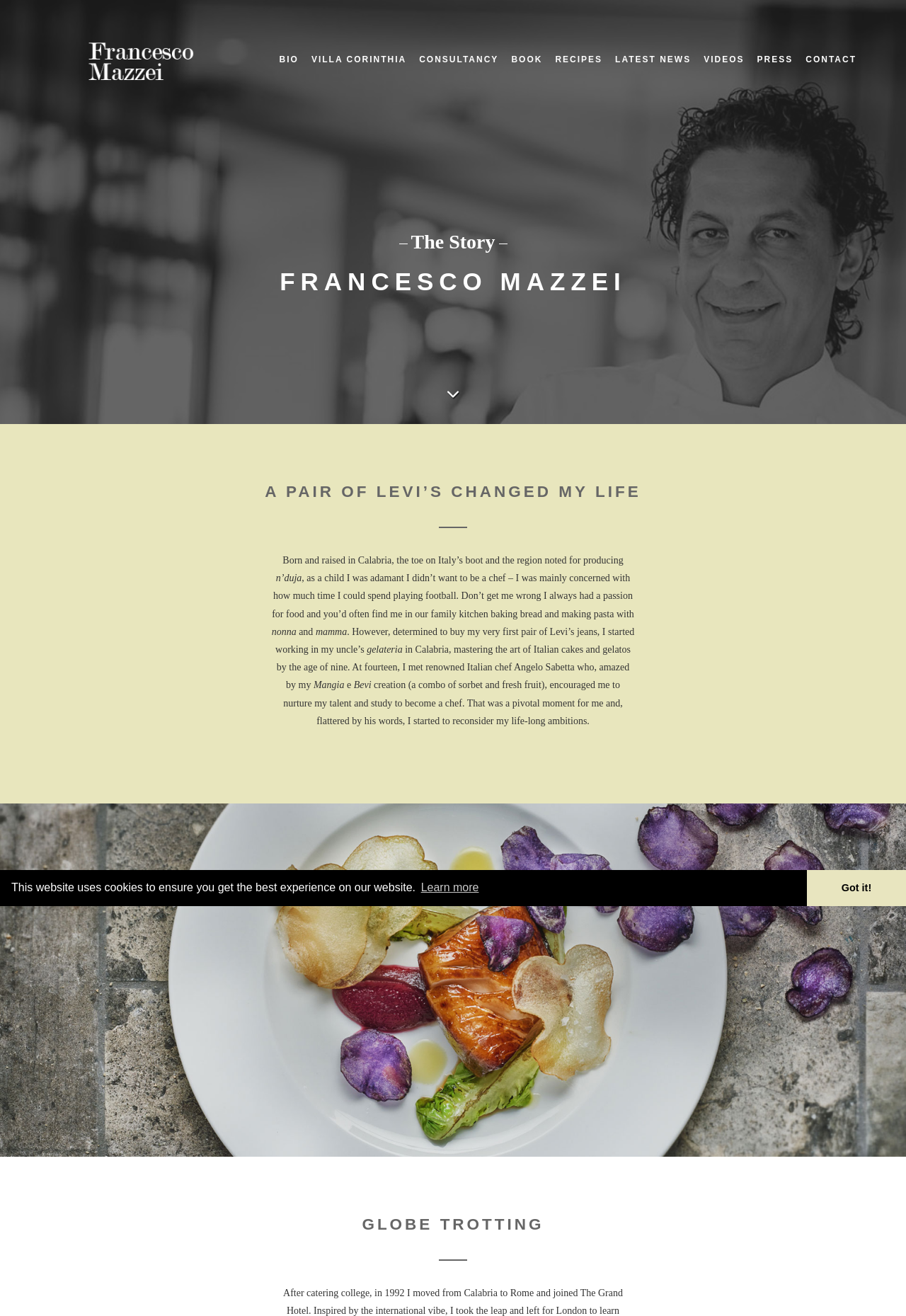Please identify the bounding box coordinates of the clickable area that will allow you to execute the instruction: "learn more about Francesco's consultancy".

[0.463, 0.041, 0.55, 0.054]